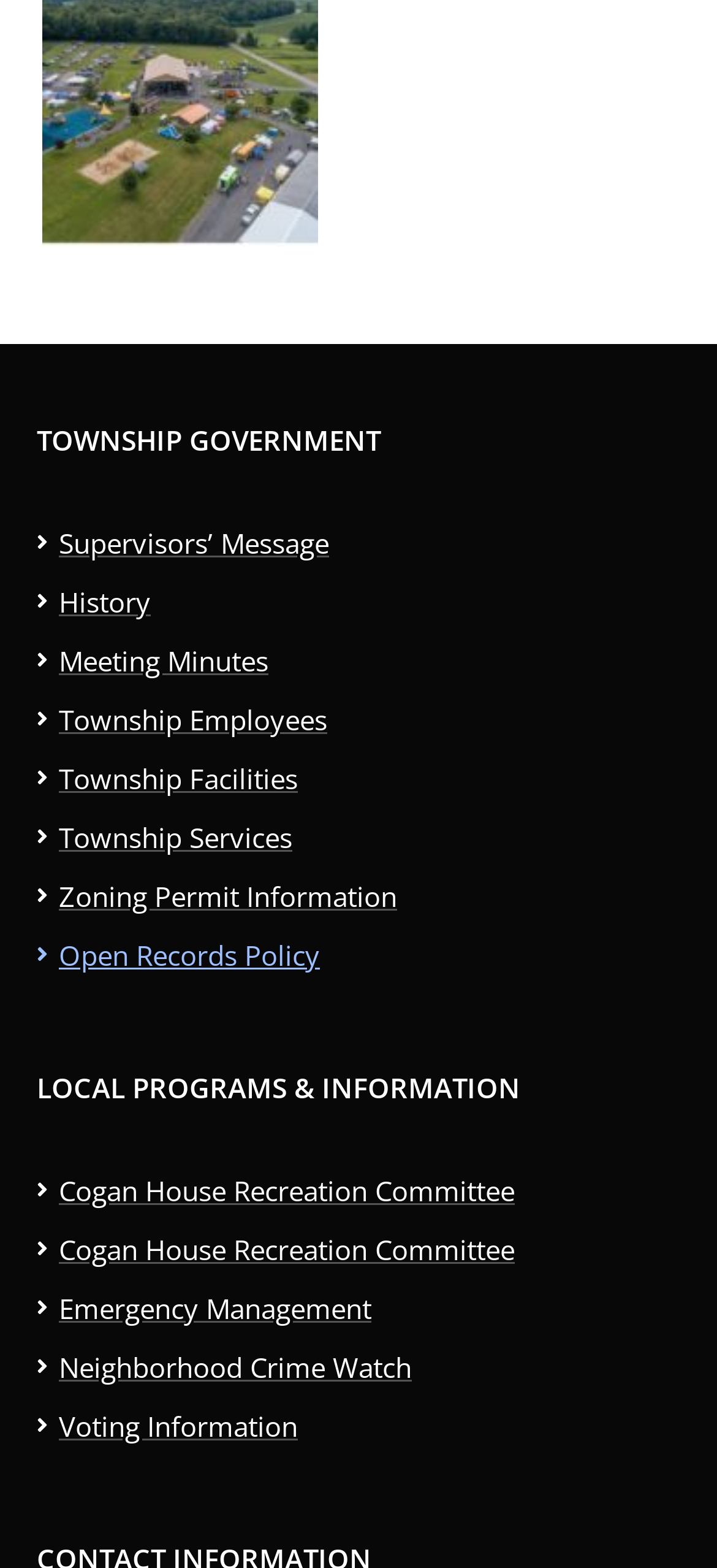Provide the bounding box coordinates of the HTML element described as: "History". The bounding box coordinates should be four float numbers between 0 and 1, i.e., [left, top, right, bottom].

[0.051, 0.372, 0.21, 0.395]